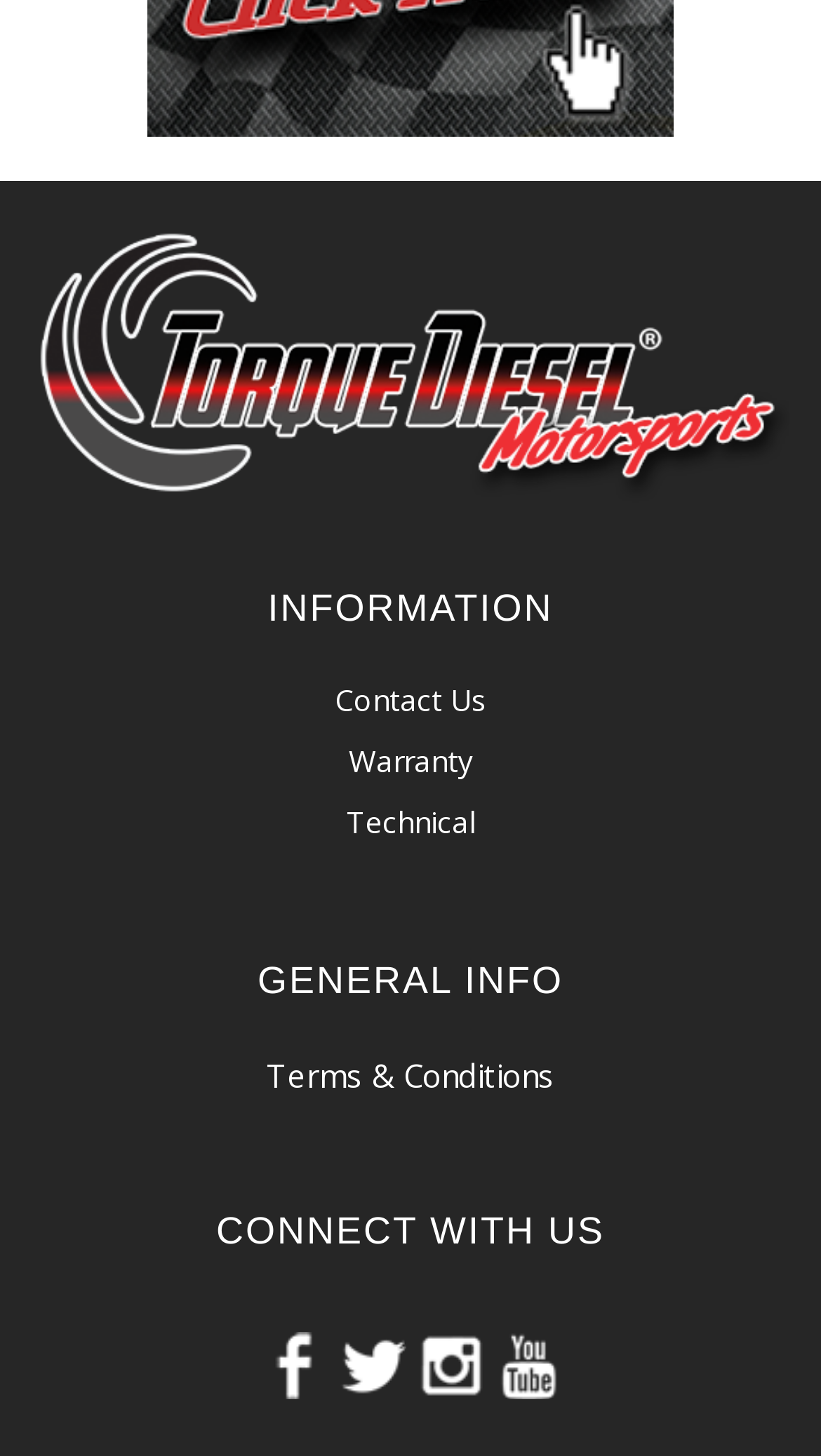Locate the bounding box coordinates of the element that should be clicked to fulfill the instruction: "Learn about the school".

None